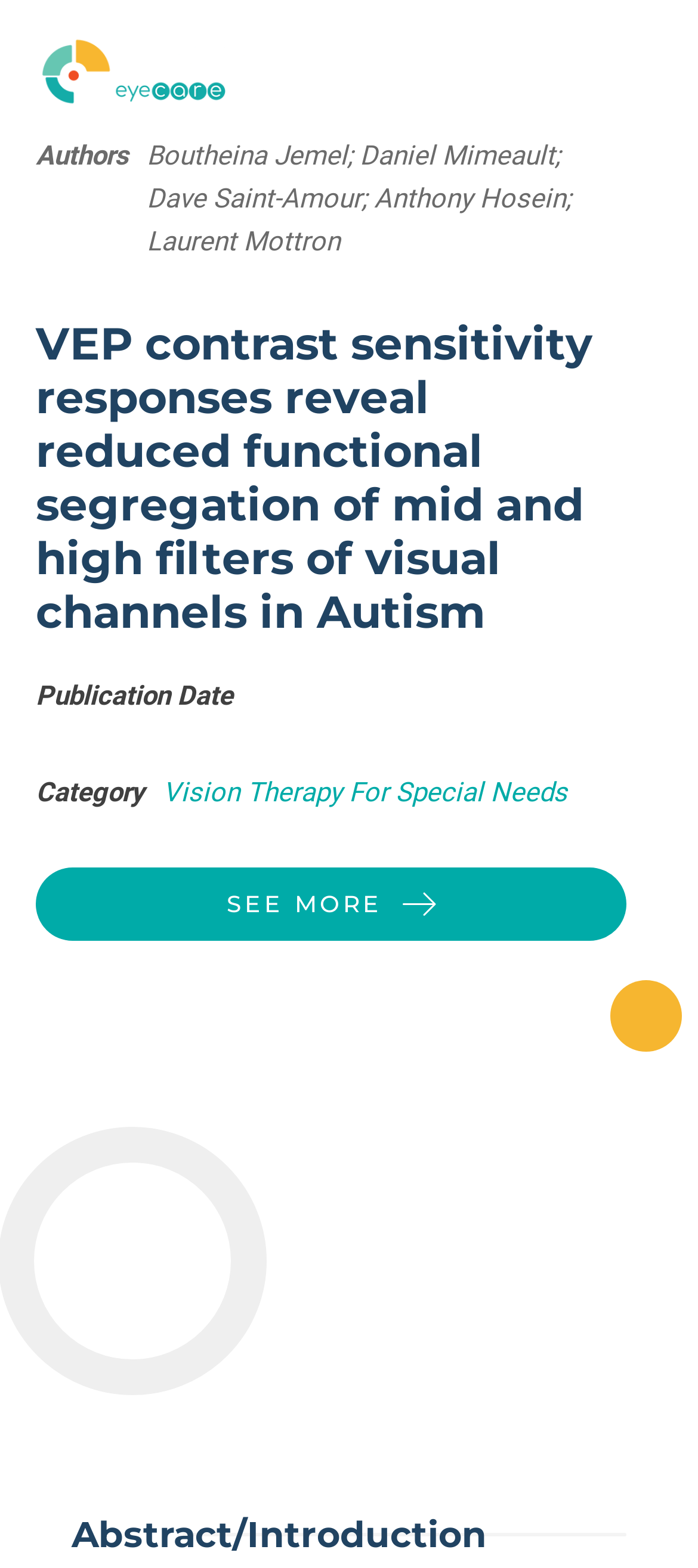Identify the bounding box coordinates for the UI element described as follows: "Vision Therapy For Special Needs". Ensure the coordinates are four float numbers between 0 and 1, formatted as [left, top, right, bottom].

[0.233, 0.495, 0.813, 0.516]